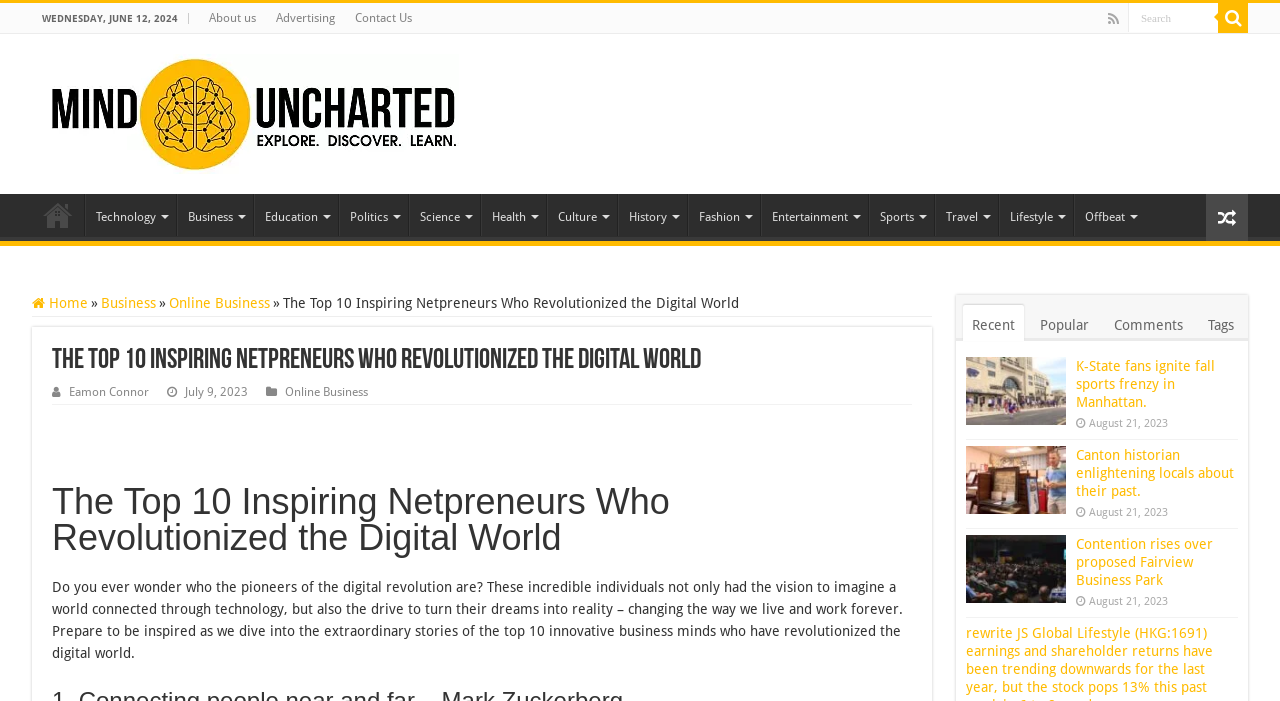Elaborate on the different components and information displayed on the webpage.

This webpage is about inspiring netpreneurs who revolutionized the digital world. At the top, there is a date "WEDNESDAY, JUNE 12, 2024" and a navigation menu with links to "About us", "Advertising", and "Contact Us". On the right side, there is a search bar and a button with a magnifying glass icon. 

Below the navigation menu, there is a logo of "Mind Uncharted" with a link to the homepage. Underneath the logo, there are links to various categories such as "Home", "Technology", "Business", "Education", and more.

The main content of the webpage is an article titled "The Top 10 Inspiring Netpreneurs Who Revolutionized the Digital World". The article starts with a brief introduction to the pioneers of the digital revolution, followed by a list of inspiring stories of innovative business minds.

On the right side of the article, there are links to "Recent", "Popular", "Comments", and "Tags". Below the article, there are three news articles with images, each with a heading and a date. The news articles are about K-State fans, a Canton historian, and a proposed Fairview Business Park.